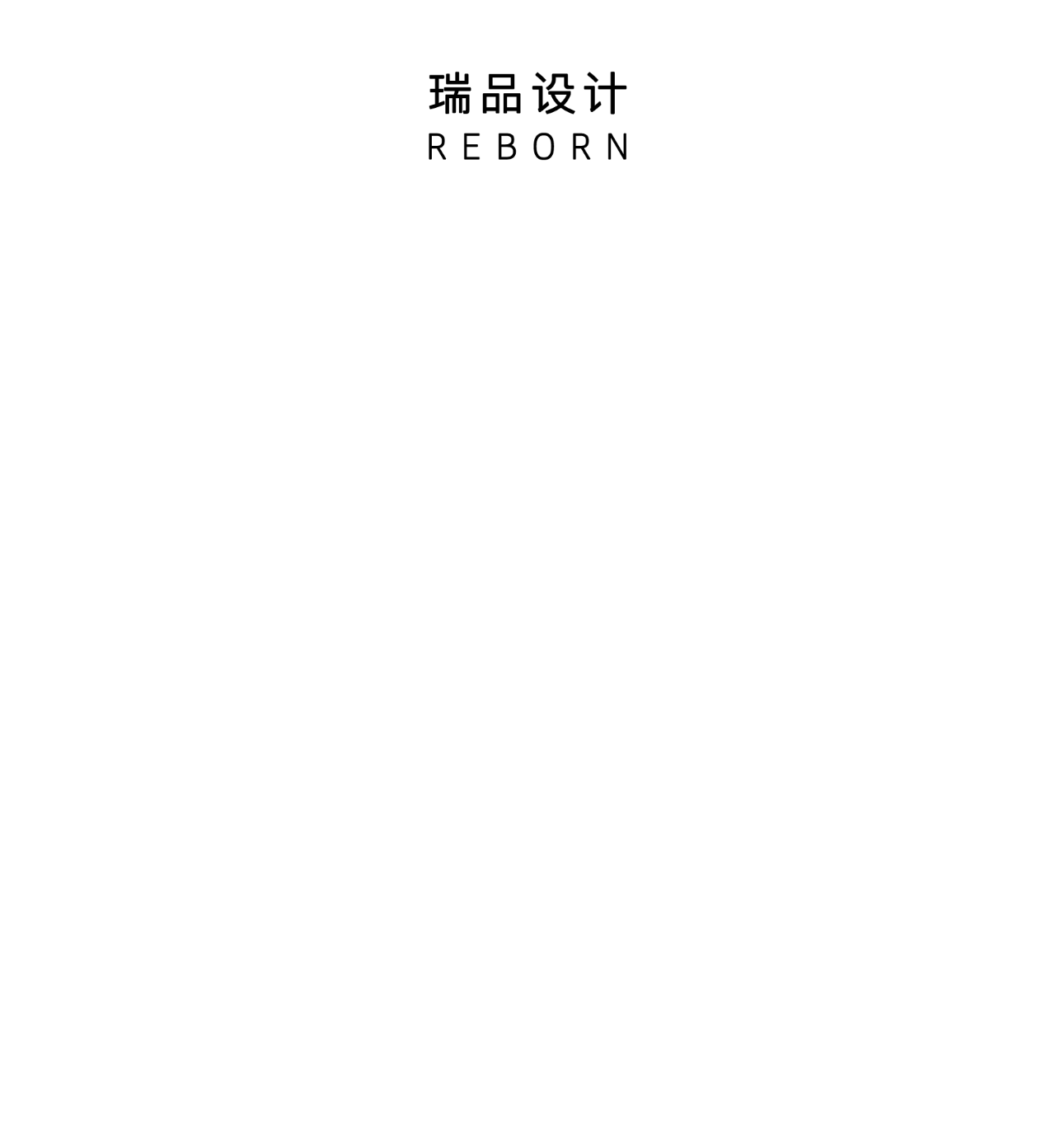Find and provide the bounding box coordinates for the UI element described with: "works | 作品".

[0.447, 0.162, 0.528, 0.172]